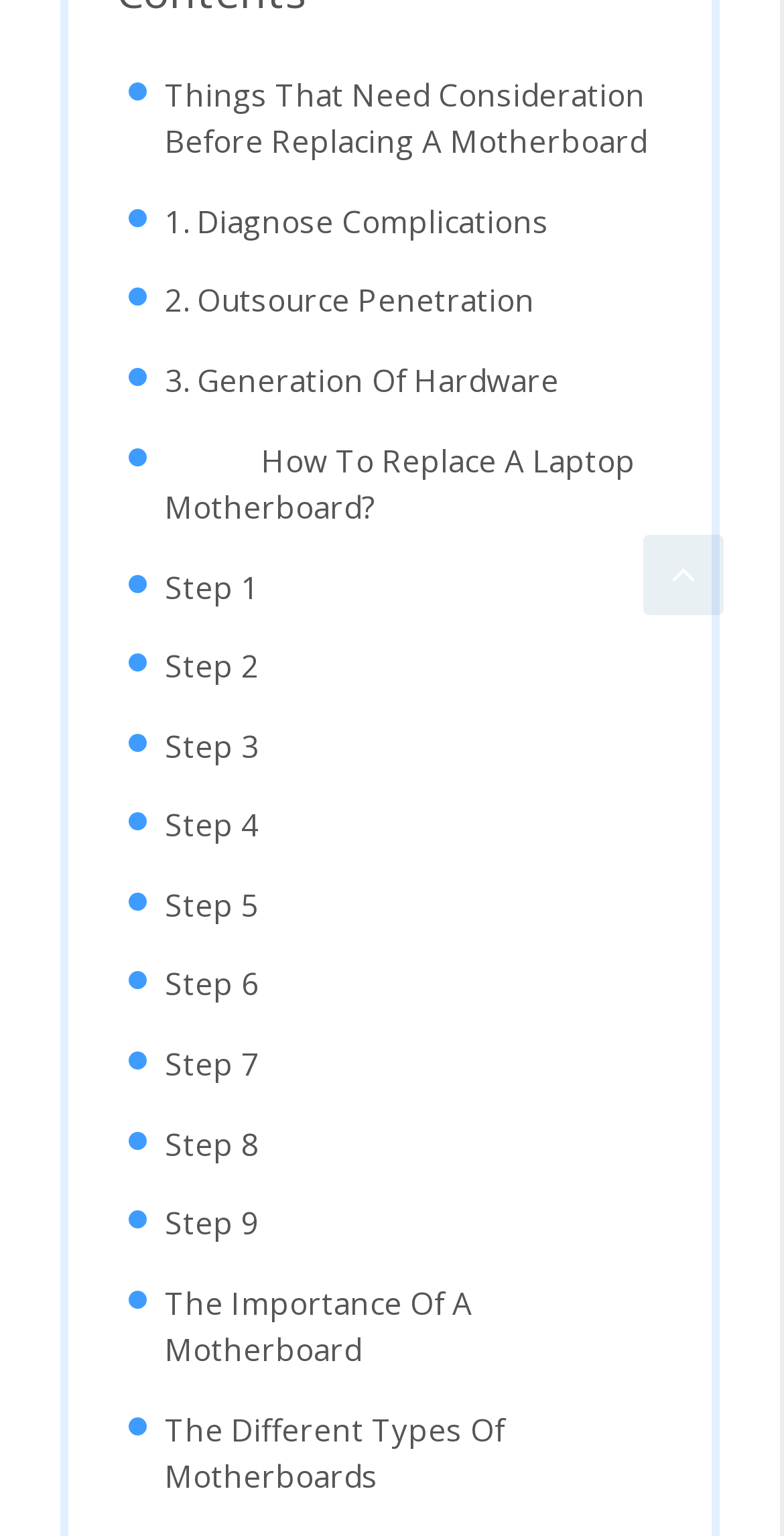Locate the bounding box of the user interface element based on this description: "3. Generation of hardware".

[0.21, 0.233, 0.713, 0.264]